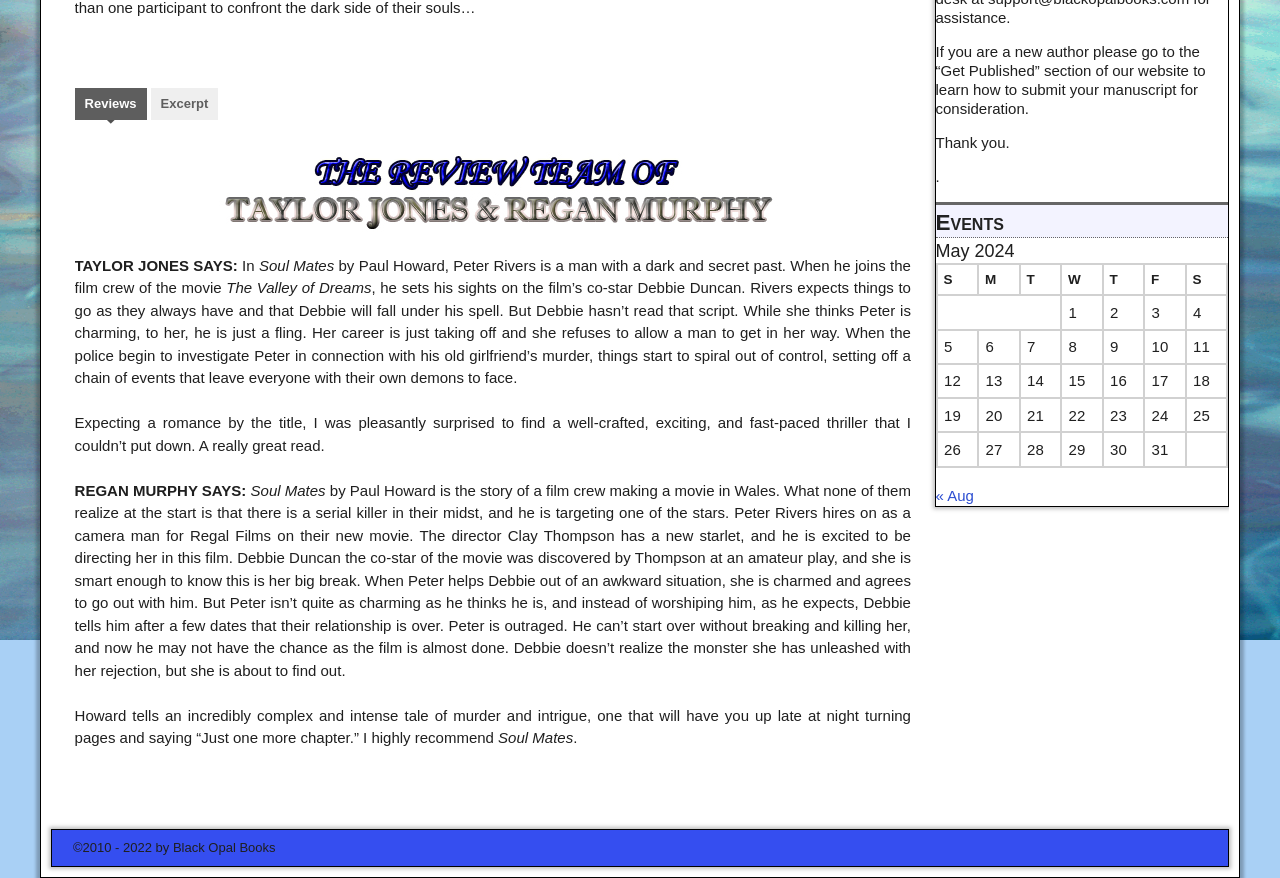Show the bounding box coordinates for the HTML element described as: "« Aug".

[0.731, 0.555, 0.761, 0.574]